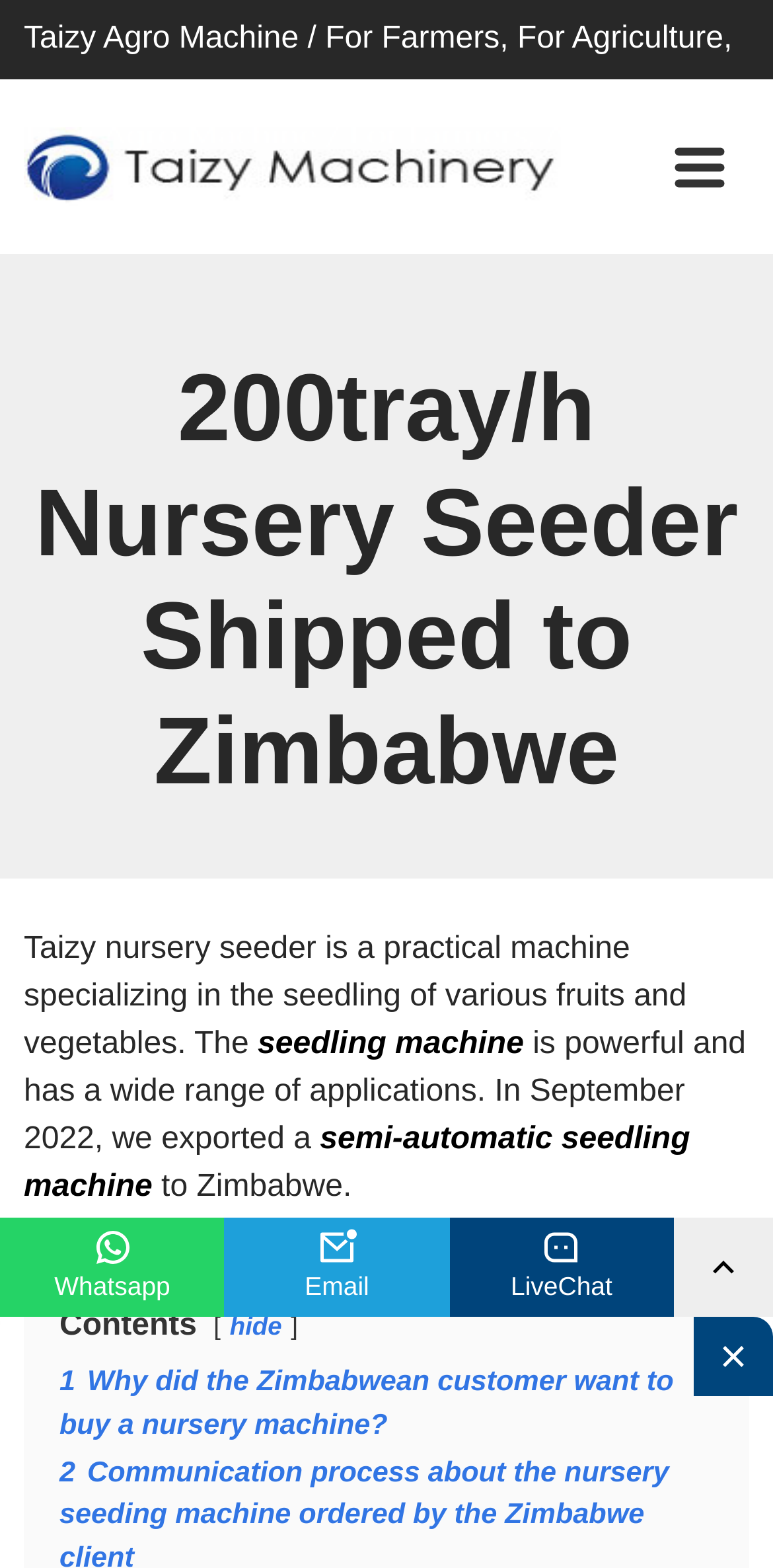What type of machine was exported in September 2022?
Based on the visual content, answer with a single word or a brief phrase.

Semi-automatic seedling machine